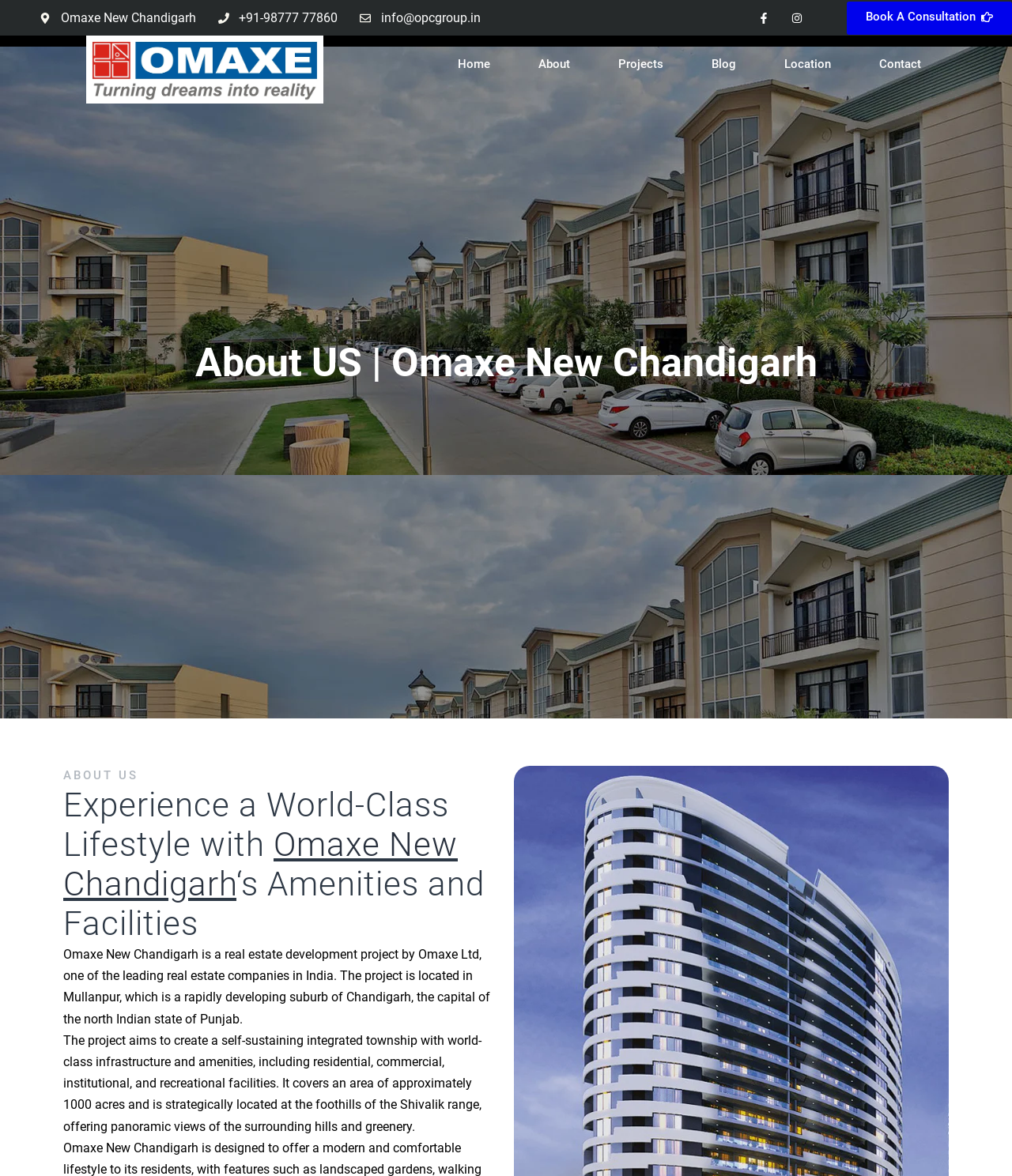Find the bounding box coordinates of the element I should click to carry out the following instruction: "Call the phone number".

[0.236, 0.009, 0.334, 0.021]